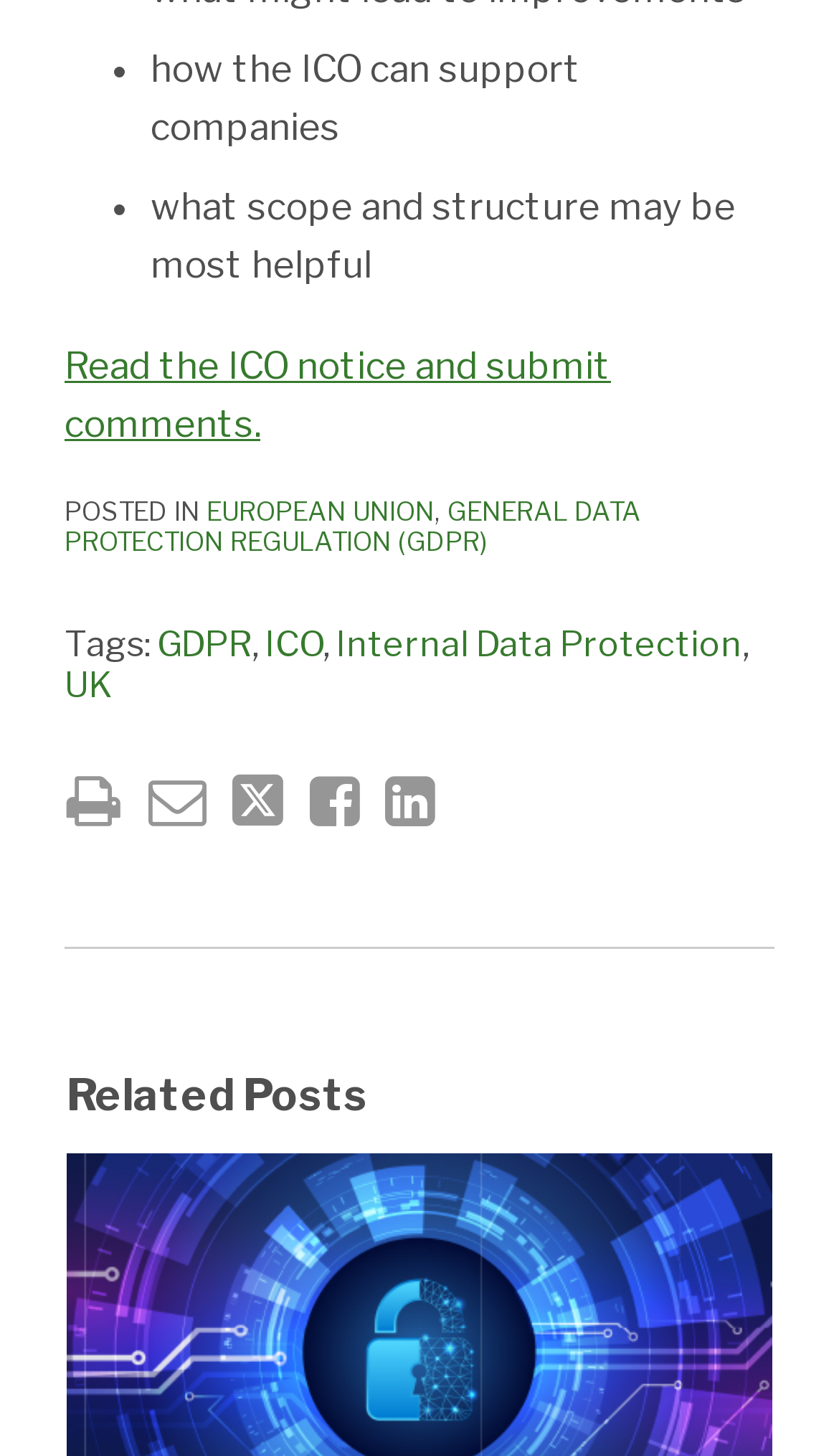Please identify the bounding box coordinates of the region to click in order to complete the task: "Share this post on LinkedIn". The coordinates must be four float numbers between 0 and 1, specified as [left, top, right, bottom].

[0.459, 0.531, 0.518, 0.571]